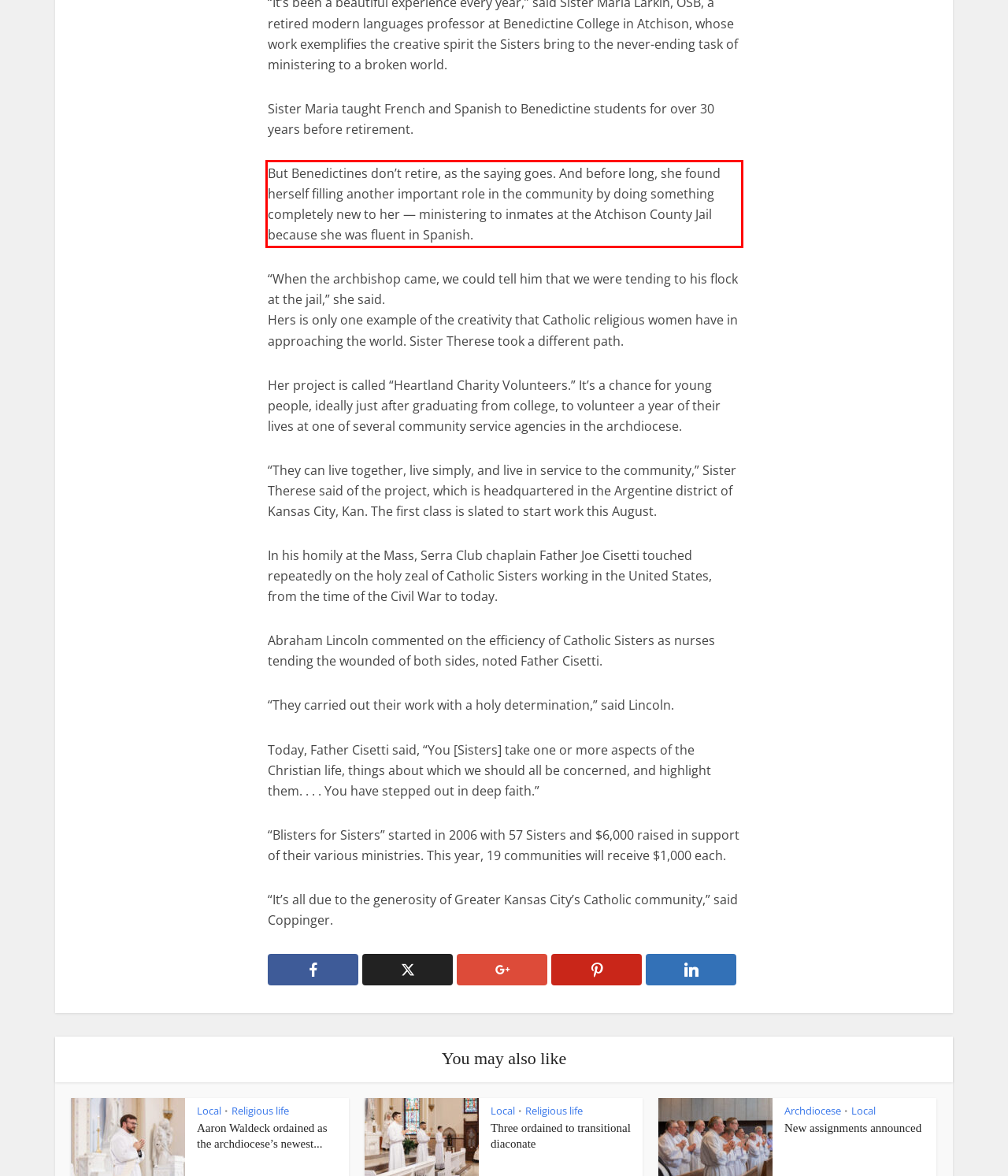Identify the red bounding box in the webpage screenshot and perform OCR to generate the text content enclosed.

But Benedictines don’t retire, as the saying goes. And before long, she found herself filling another important role in the community by doing something completely new to her — ministering to inmates at the Atchison County Jail because she was fluent in Spanish.